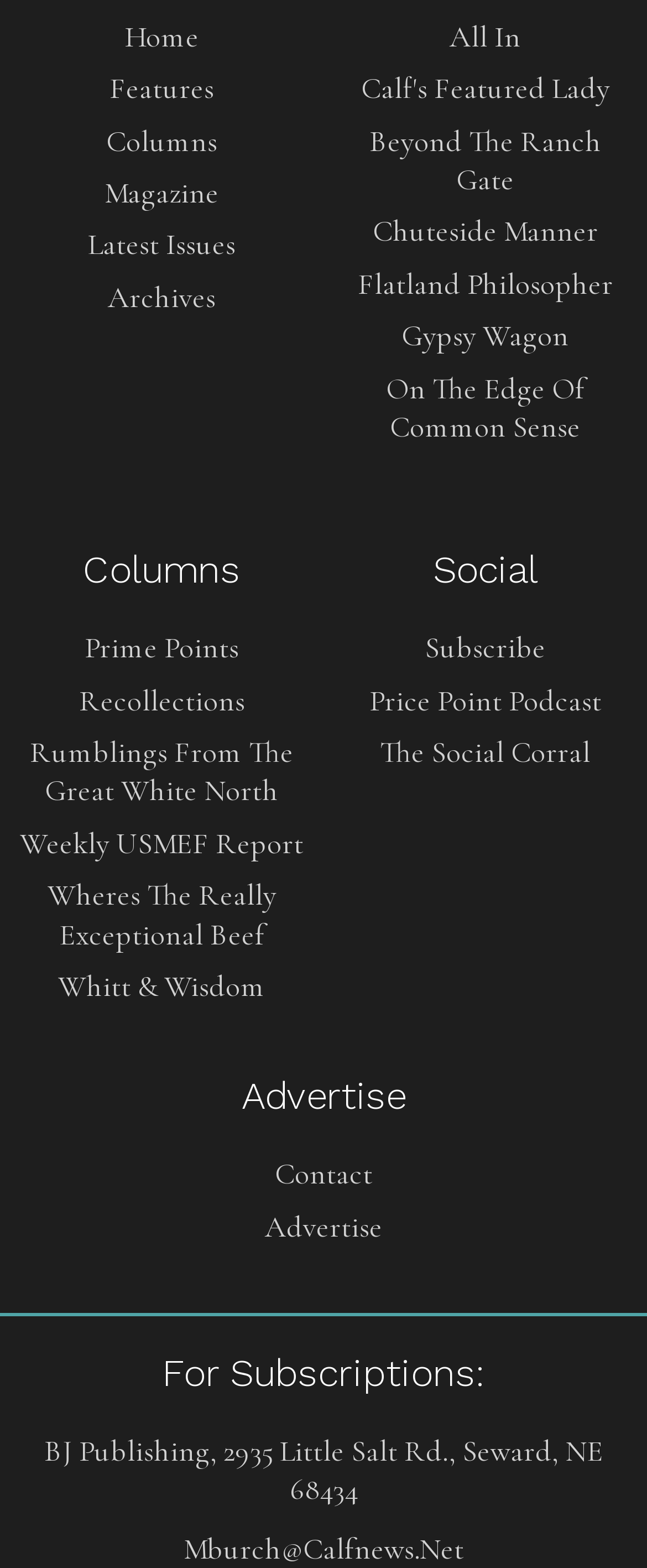Select the bounding box coordinates of the element I need to click to carry out the following instruction: "Search for a movie by keyword".

None